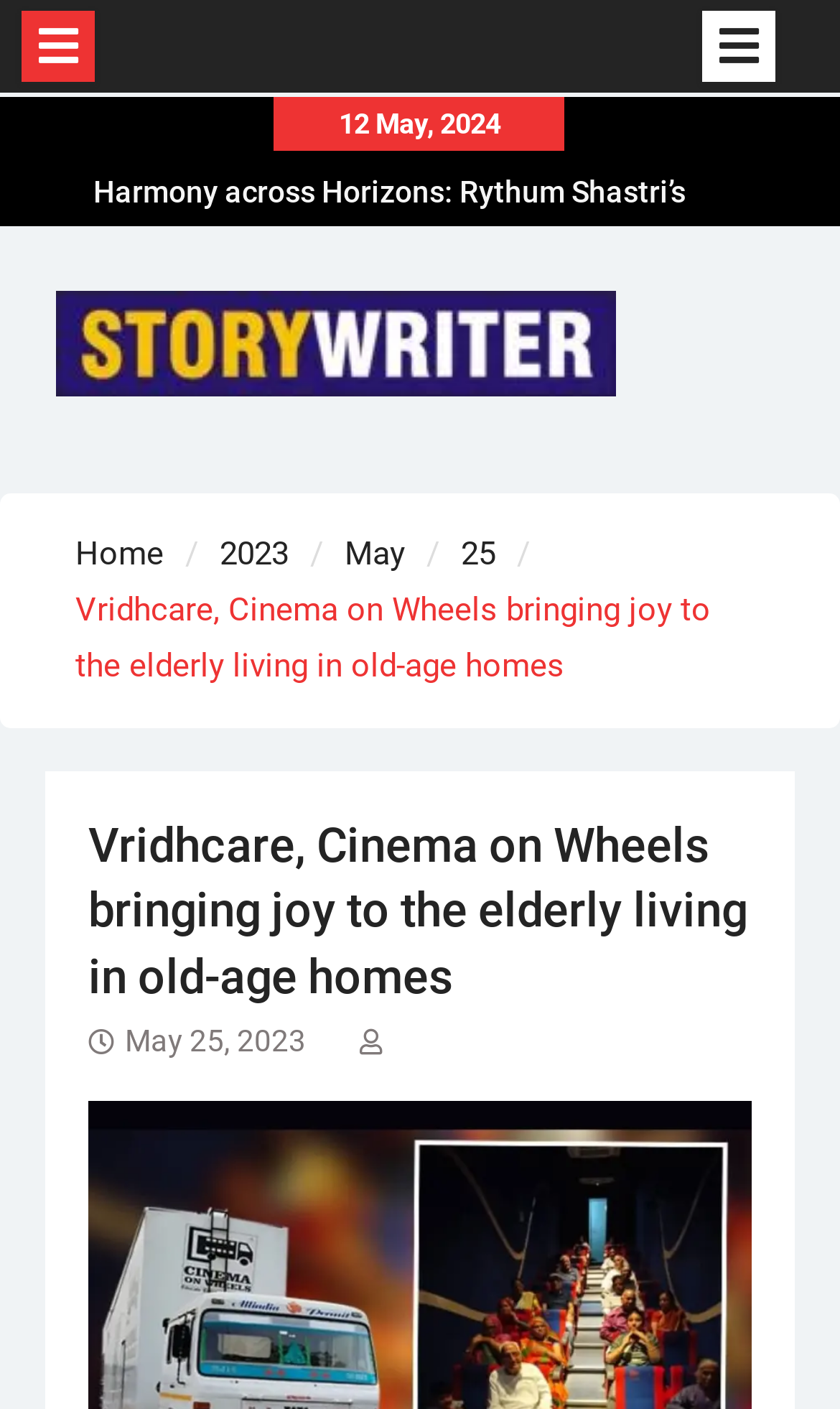How many static text elements are on the webpage?
Refer to the image and provide a detailed answer to the question.

I counted the number of static text elements on the webpage, which are '12 May, 2024' and 'Vridhcare, Cinema on Wheels bringing joy to the elderly living in old-age homes', so there are 2 static text elements in total.